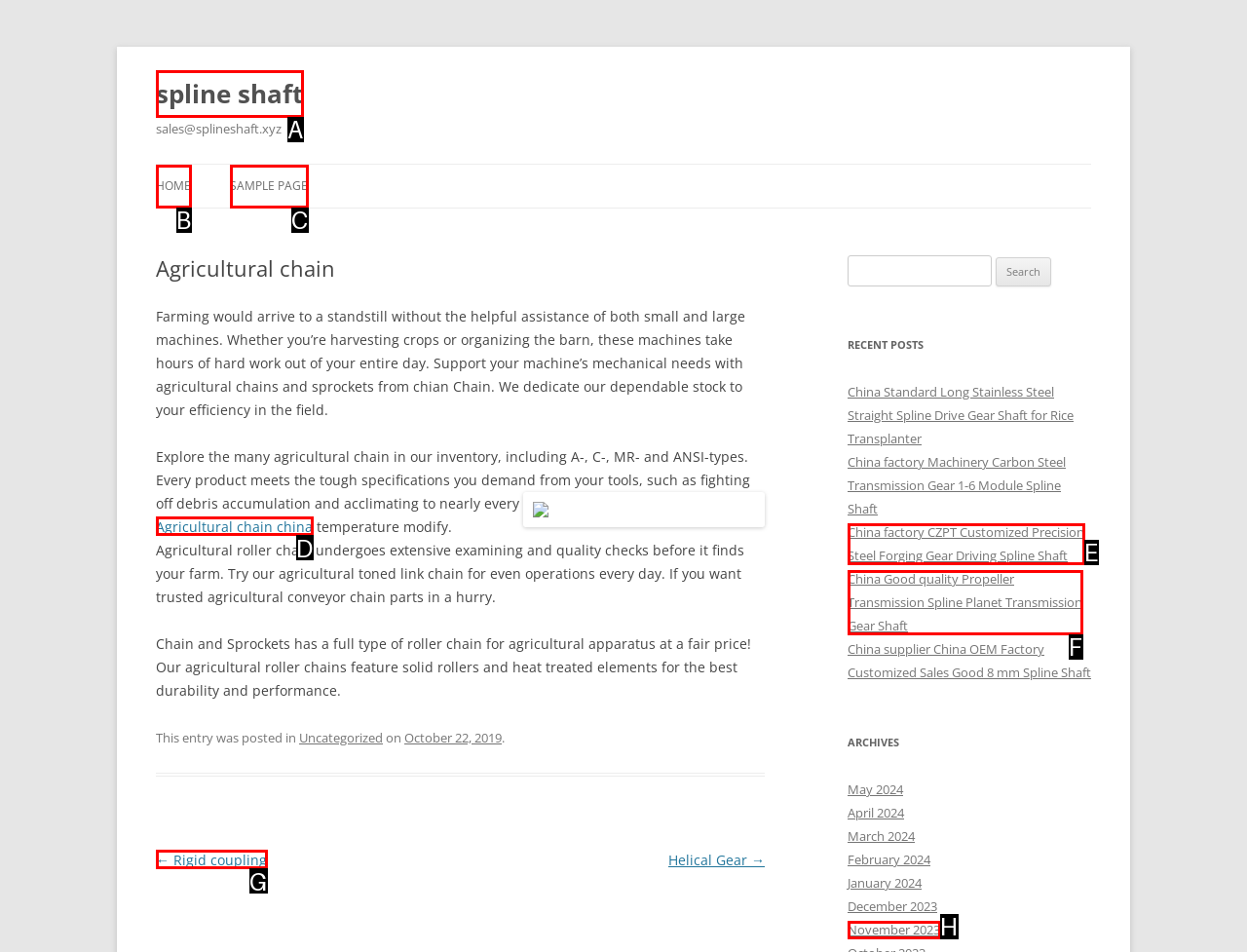Match the description: Home to the correct HTML element. Provide the letter of your choice from the given options.

B